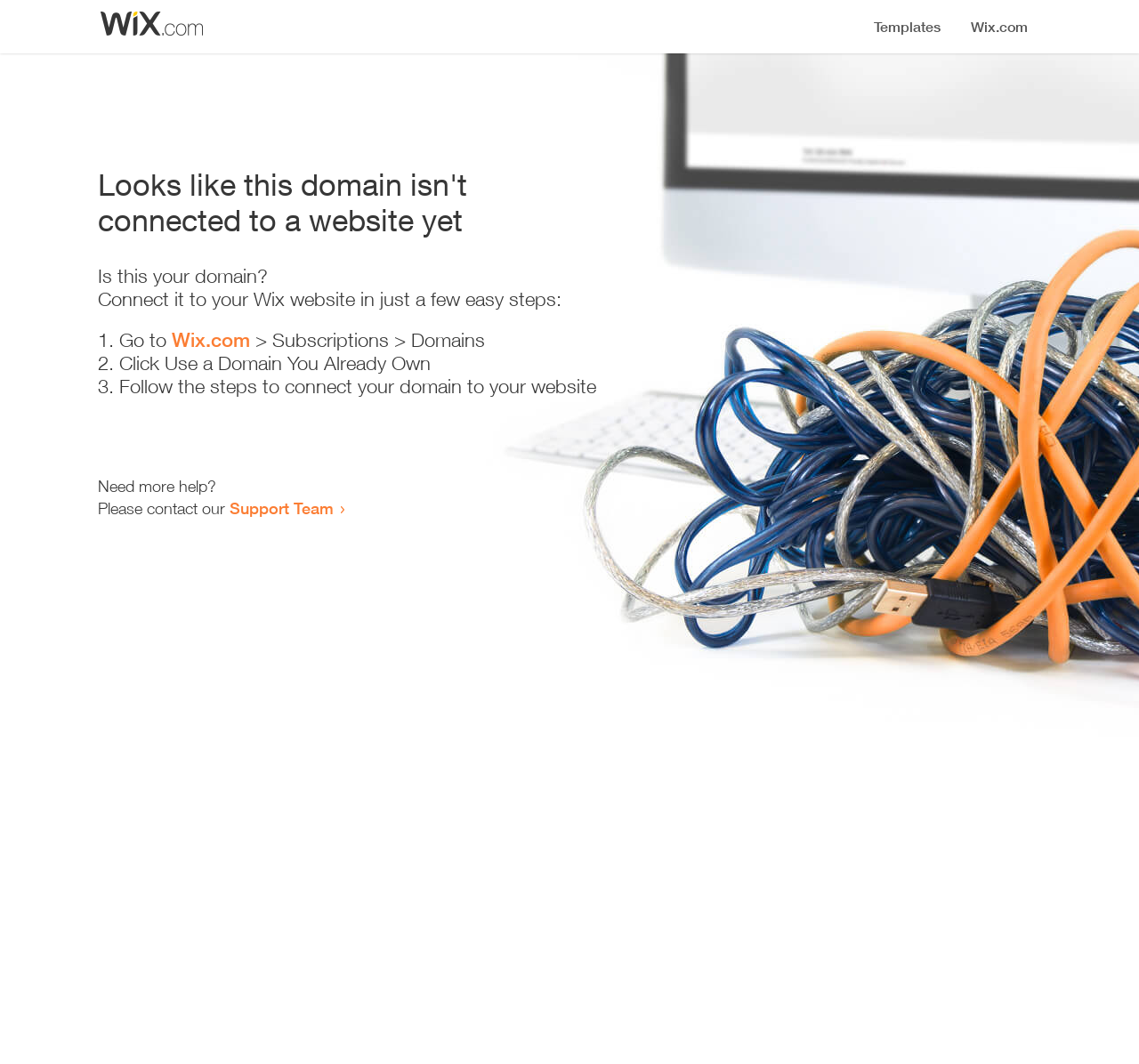From the webpage screenshot, predict the bounding box coordinates (top-left x, top-left y, bottom-right x, bottom-right y) for the UI element described here: 沪ICP备05005480号-1

None